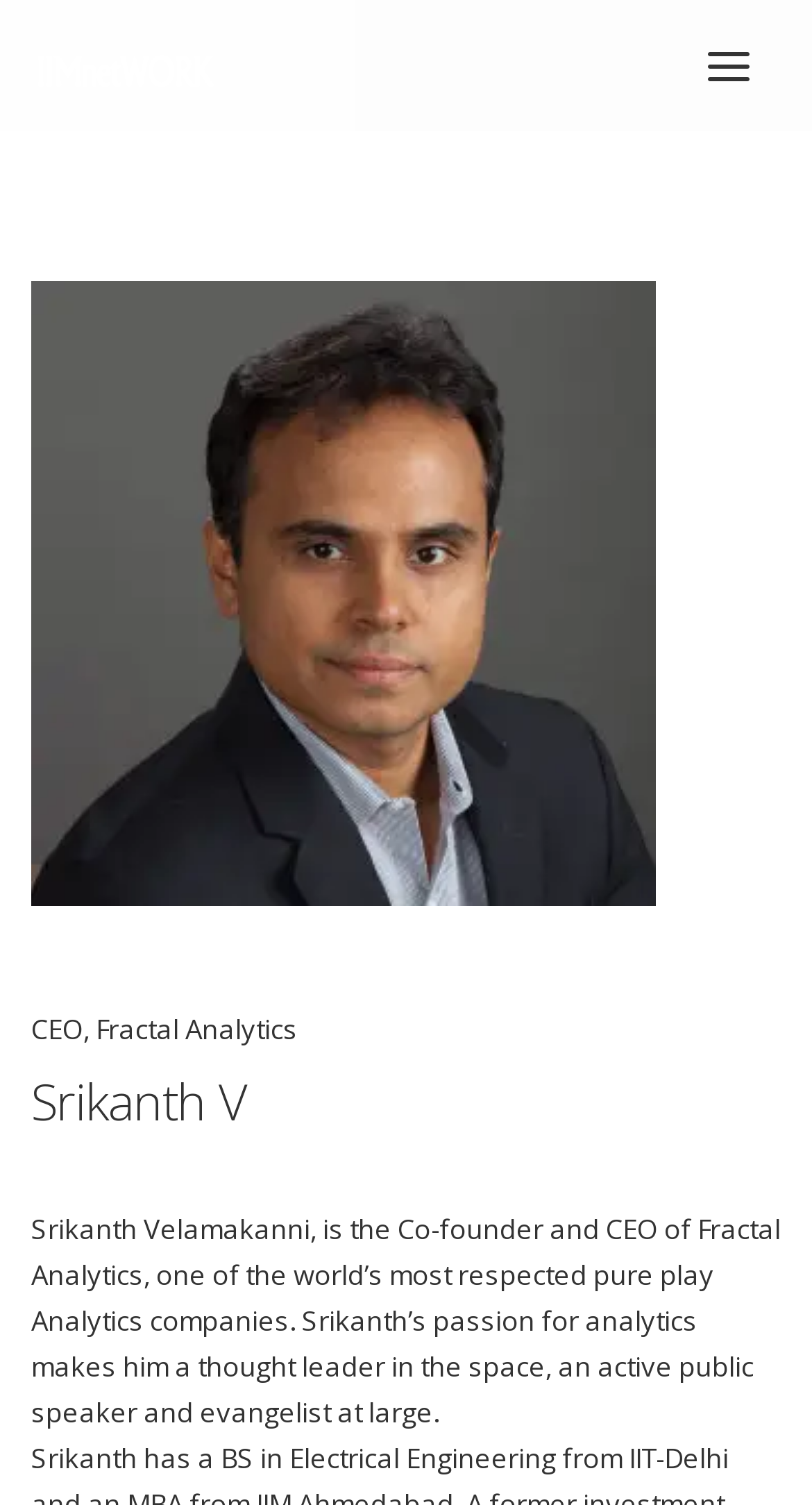Please answer the following question using a single word or phrase: 
What is the topic of the FAQ section?

Conference and payment